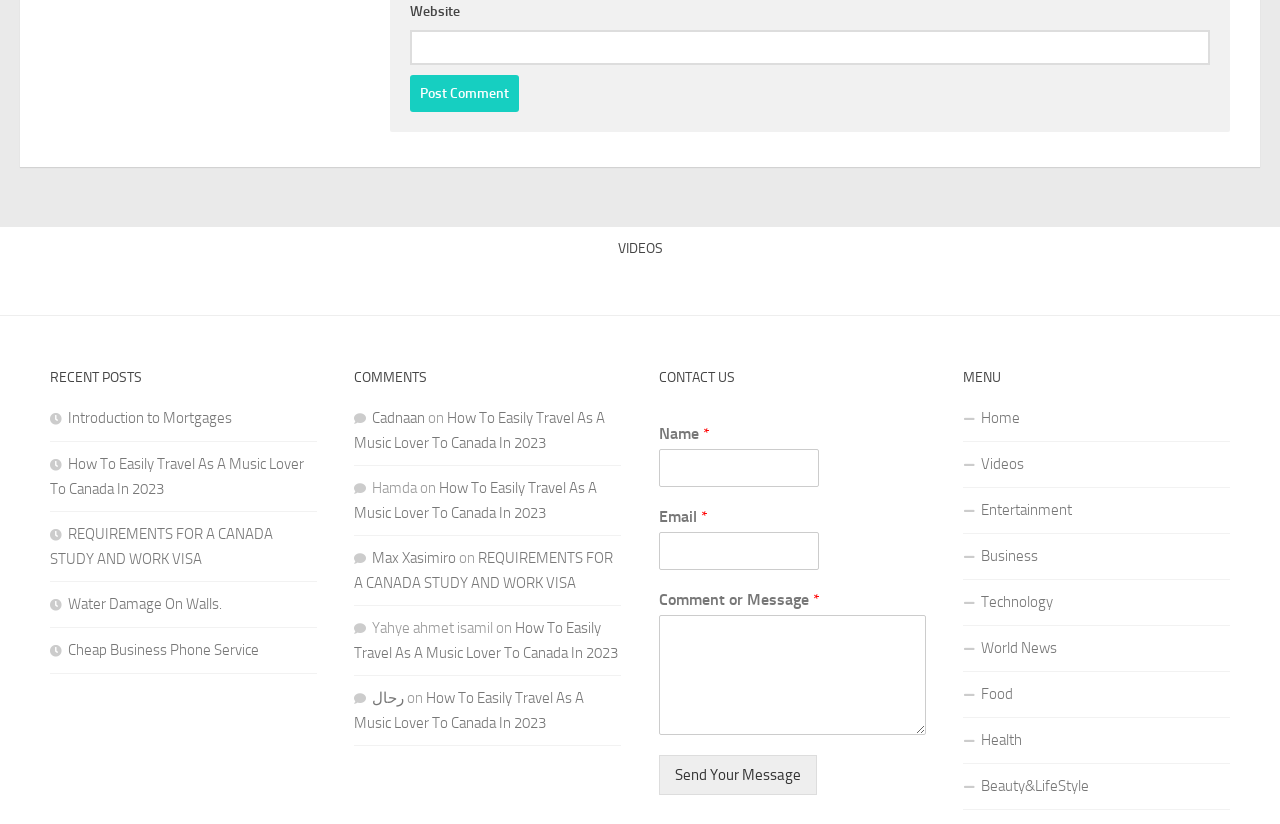Specify the bounding box coordinates for the region that must be clicked to perform the given instruction: "post a comment".

[0.32, 0.092, 0.405, 0.137]